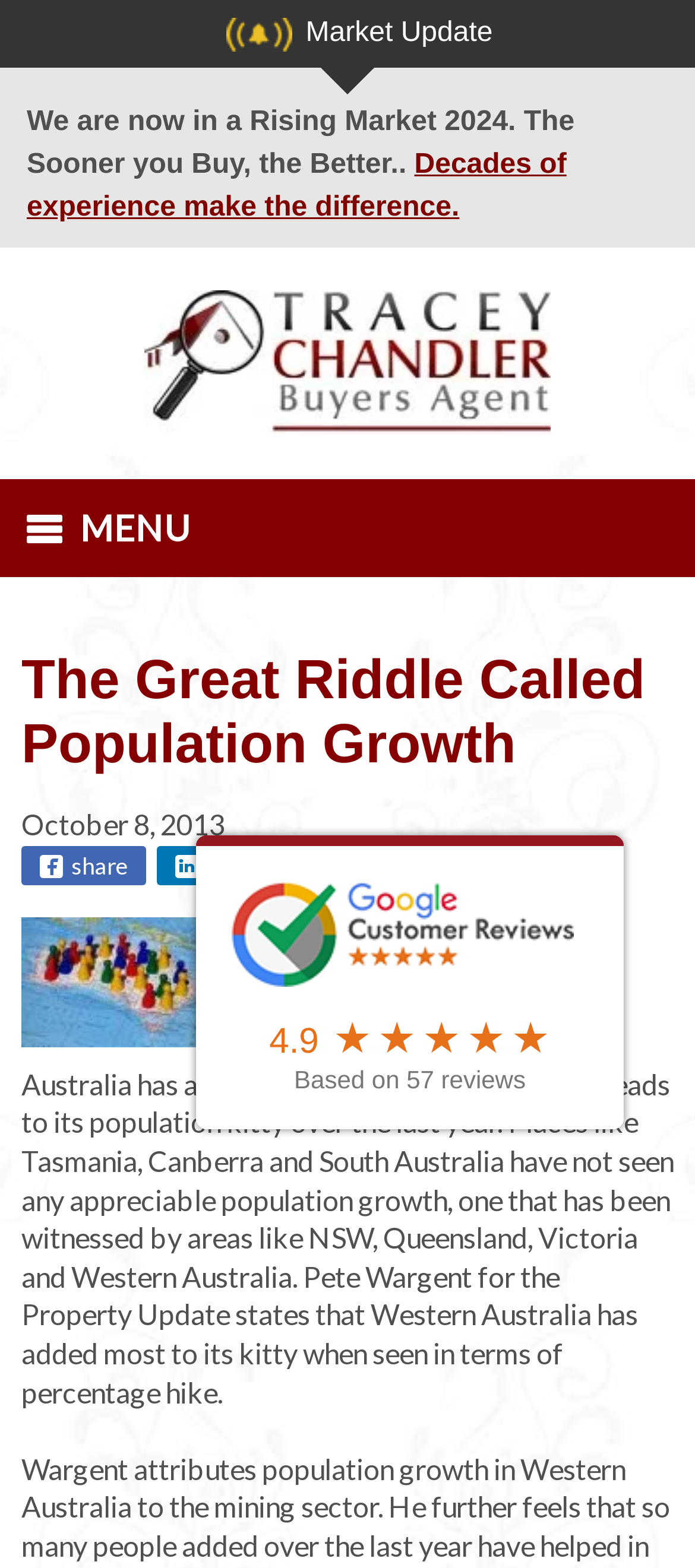Using the webpage screenshot, locate the HTML element that fits the following description and provide its bounding box: "share".

[0.031, 0.539, 0.21, 0.564]